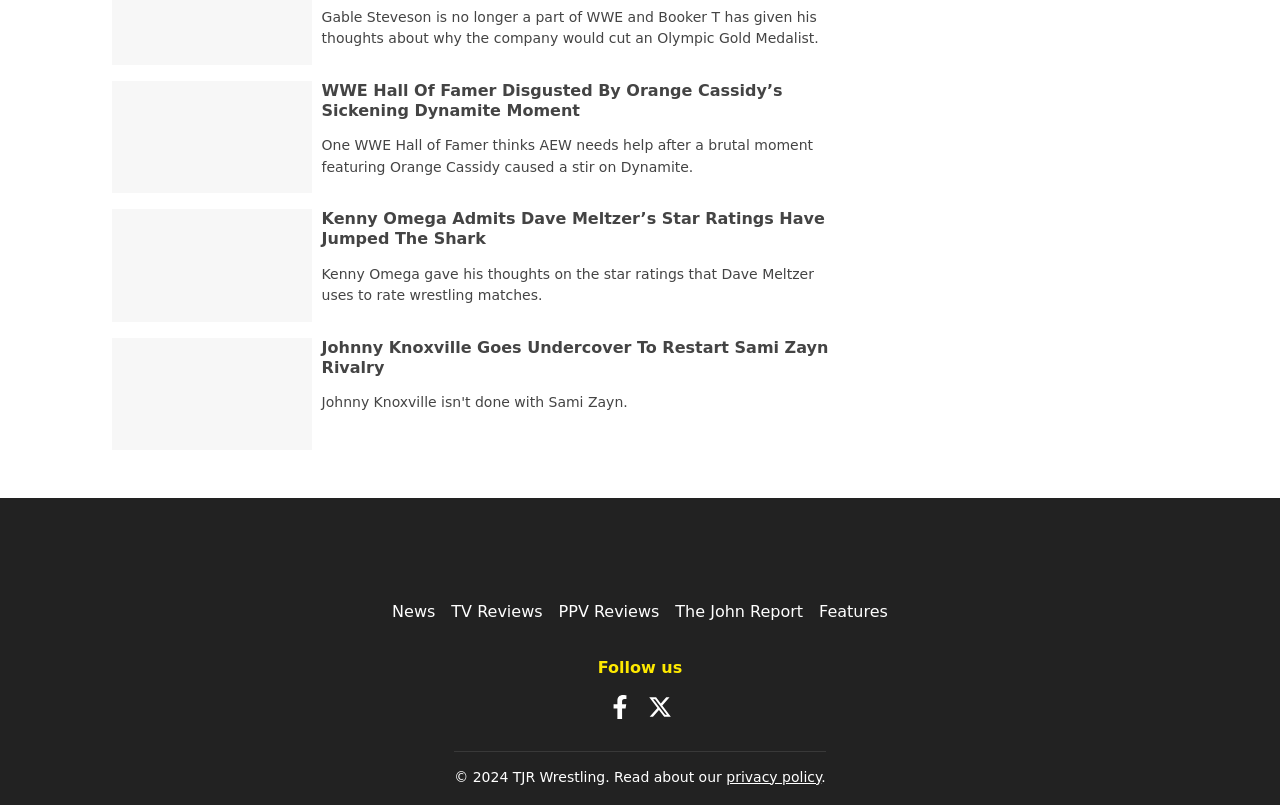What is the topic of the first article?
Please provide a full and detailed response to the question.

The first article's heading is 'WWE Hall Of Famer Disgusted By Orange Cassidy’s Sickening Dynamite Moment', which suggests that the topic of the article is related to WWE.